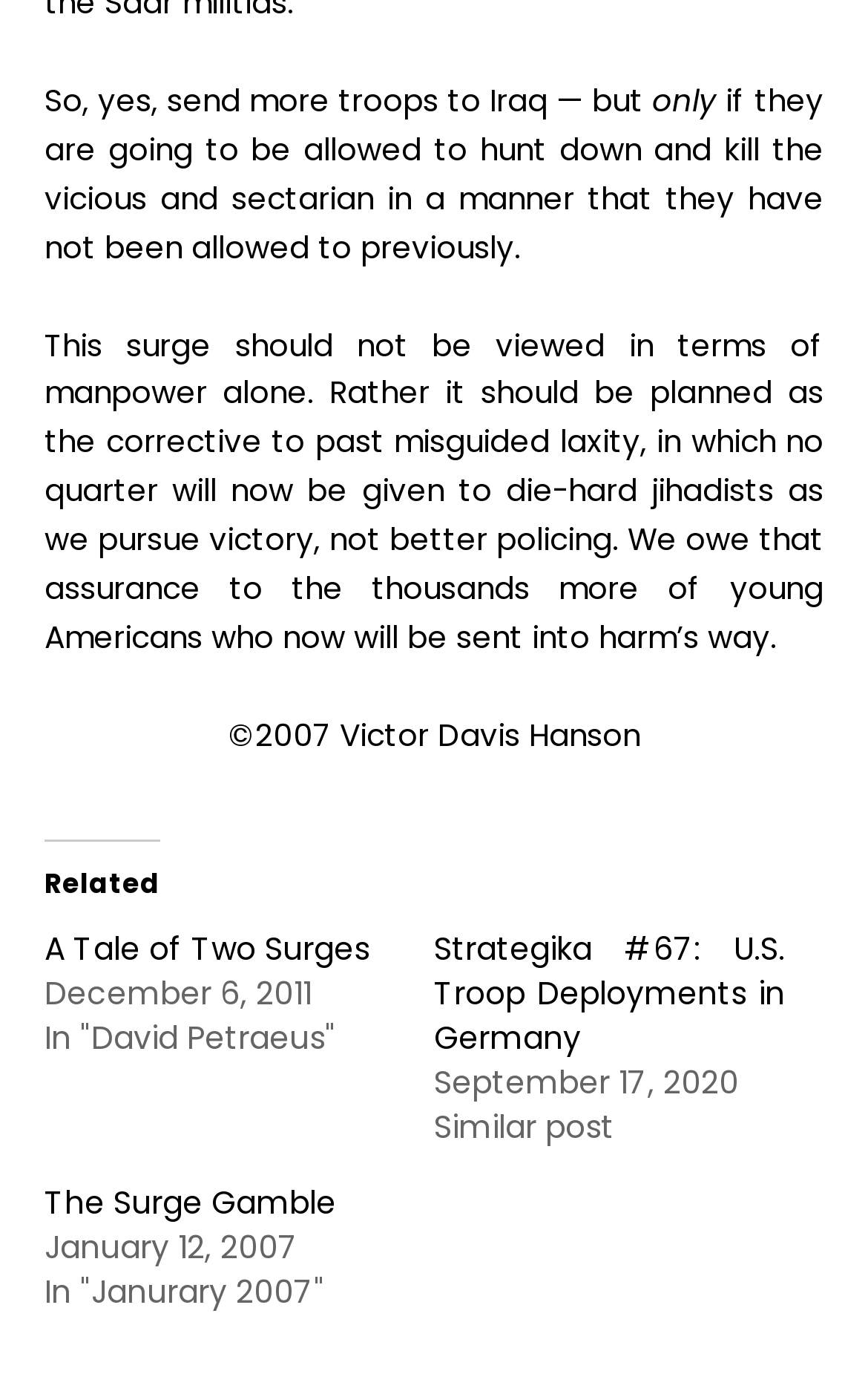Given the description of the UI element: "aria-label="Facebook" title="Facebook"", predict the bounding box coordinates in the form of [left, top, right, bottom], with each value being a float between 0 and 1.

[0.392, 0.679, 0.456, 0.719]